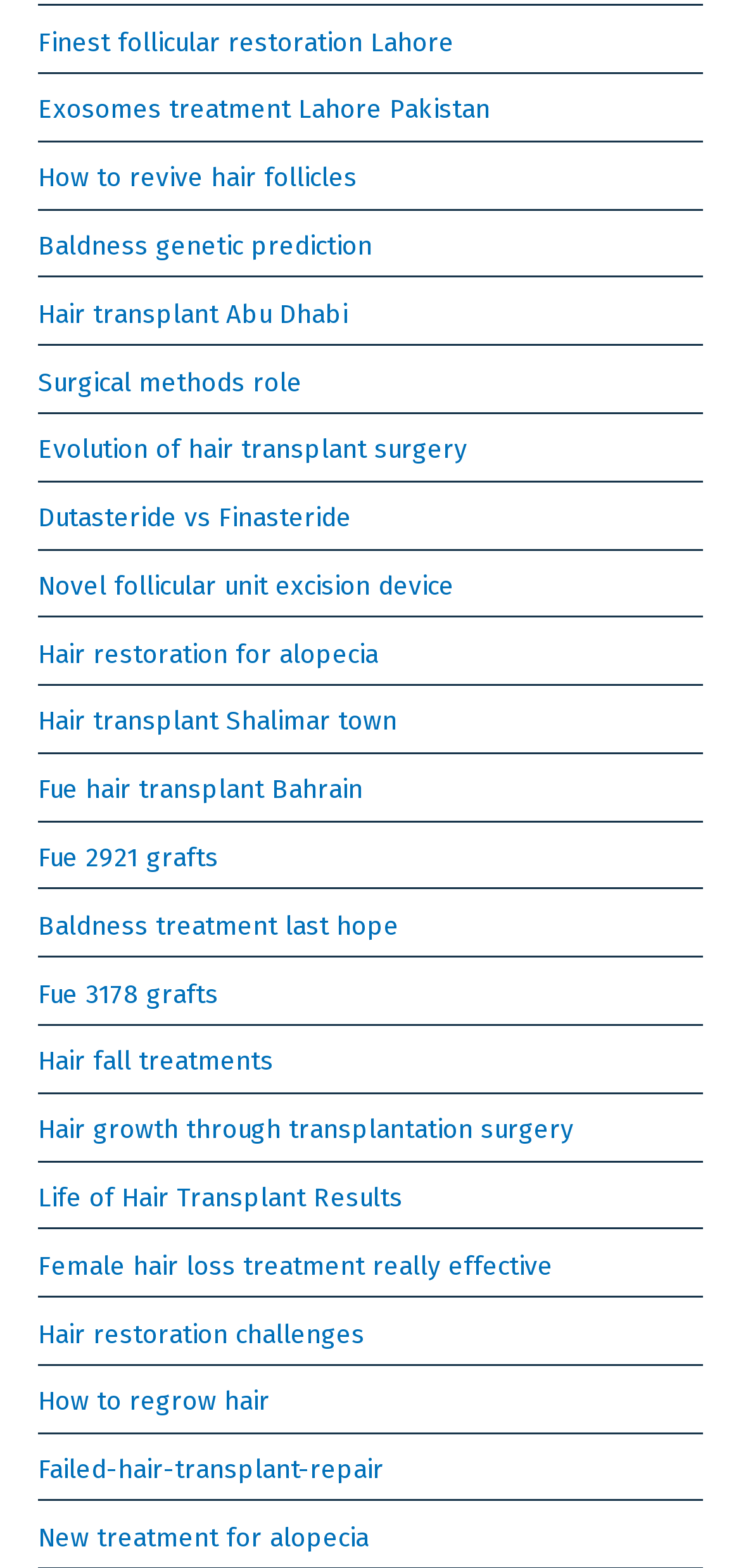Given the element description: "Failed-hair-transplant-repair", predict the bounding box coordinates of the UI element it refers to, using four float numbers between 0 and 1, i.e., [left, top, right, bottom].

[0.051, 0.927, 0.518, 0.948]